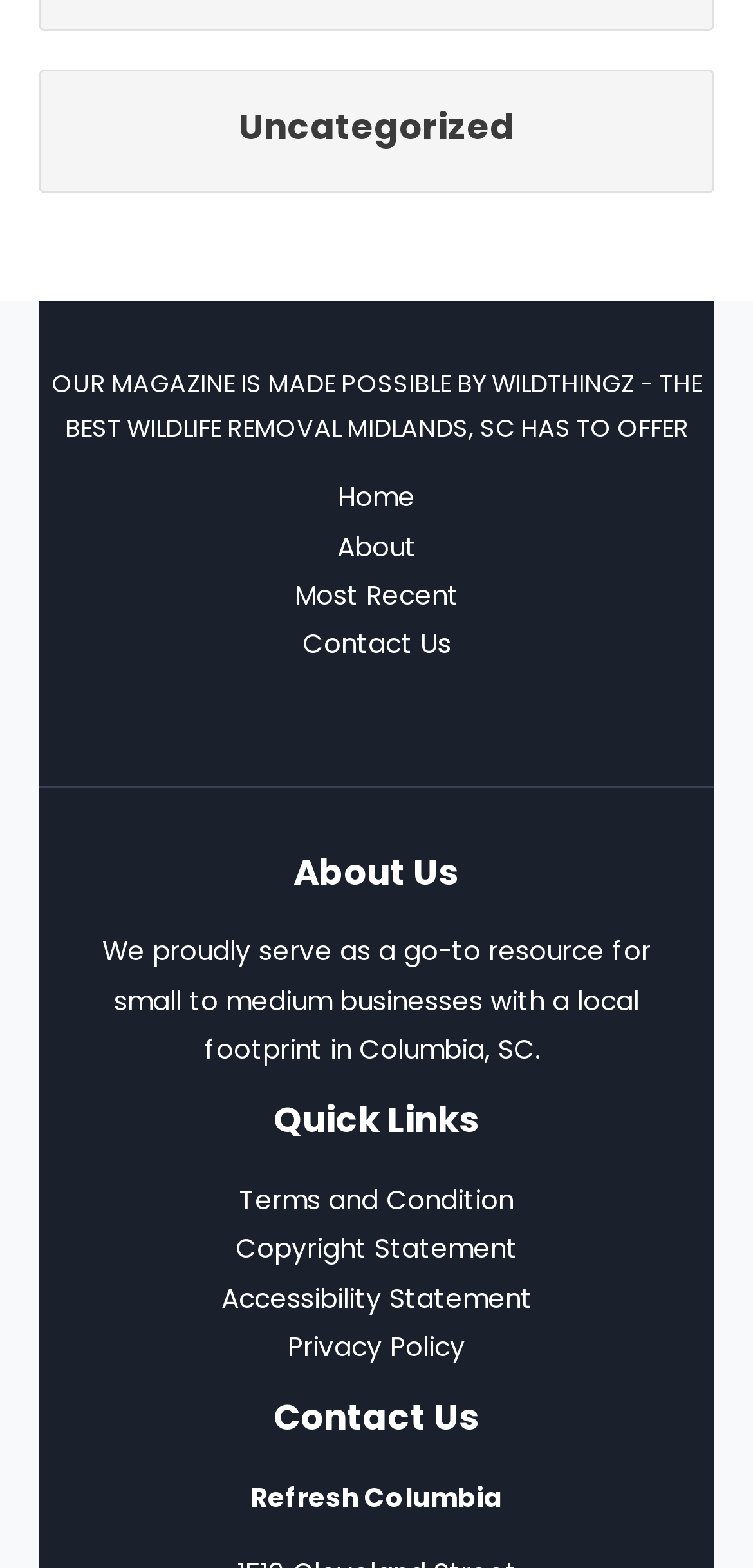Locate the coordinates of the bounding box for the clickable region that fulfills this instruction: "click on Home".

[0.428, 0.302, 0.572, 0.333]